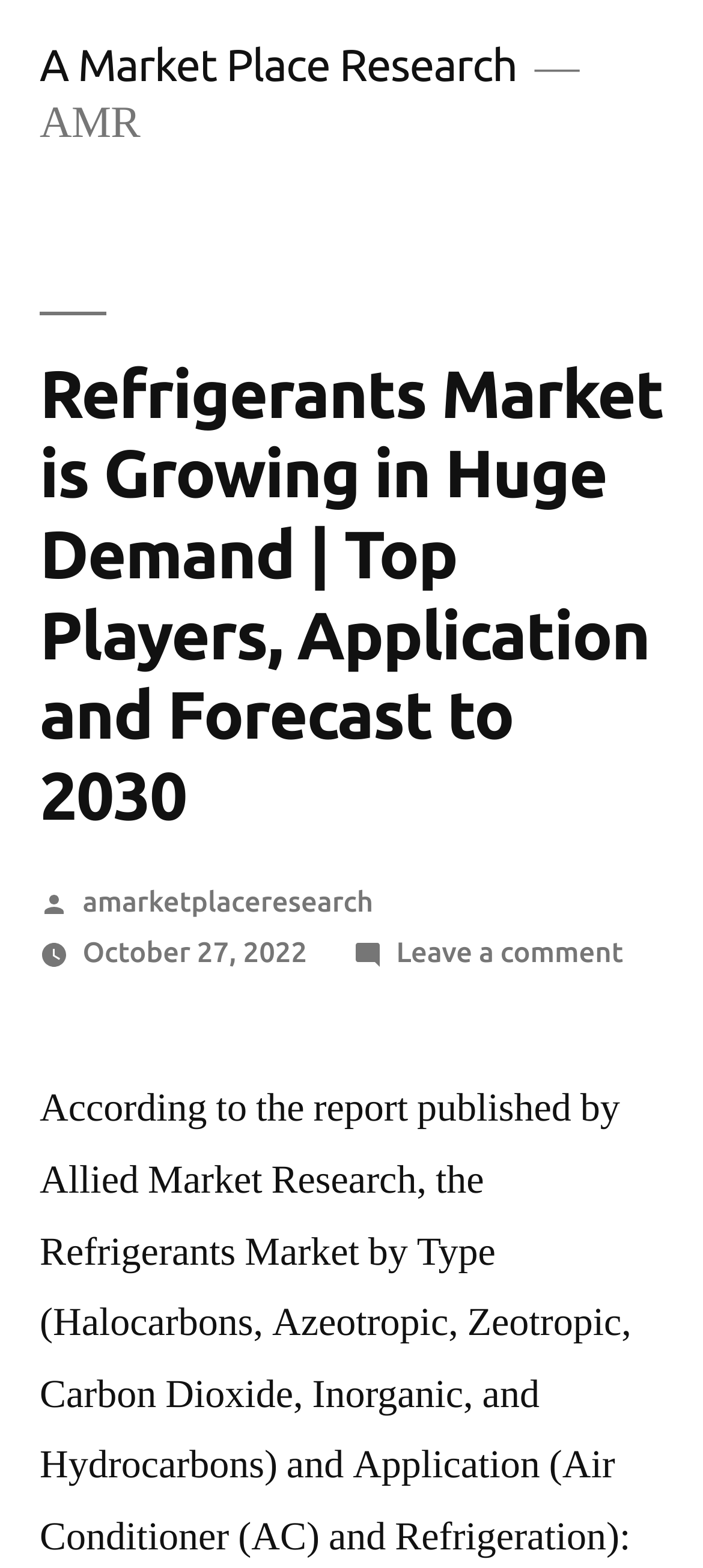Using the given element description, provide the bounding box coordinates (top-left x, top-left y, bottom-right x, bottom-right y) for the corresponding UI element in the screenshot: October 27, 2022

[0.117, 0.597, 0.437, 0.617]